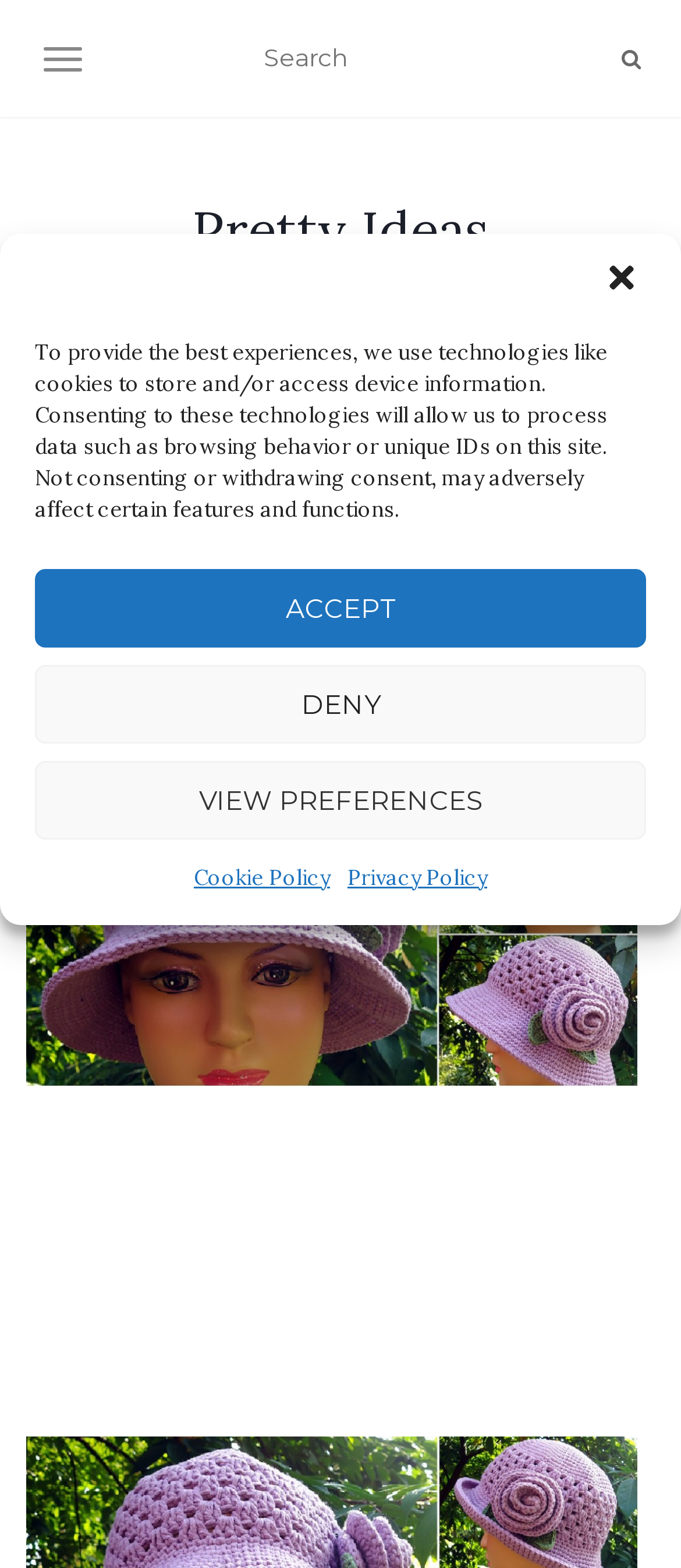Find the bounding box coordinates of the area to click in order to follow the instruction: "search for something".

[0.382, 0.02, 0.892, 0.053]